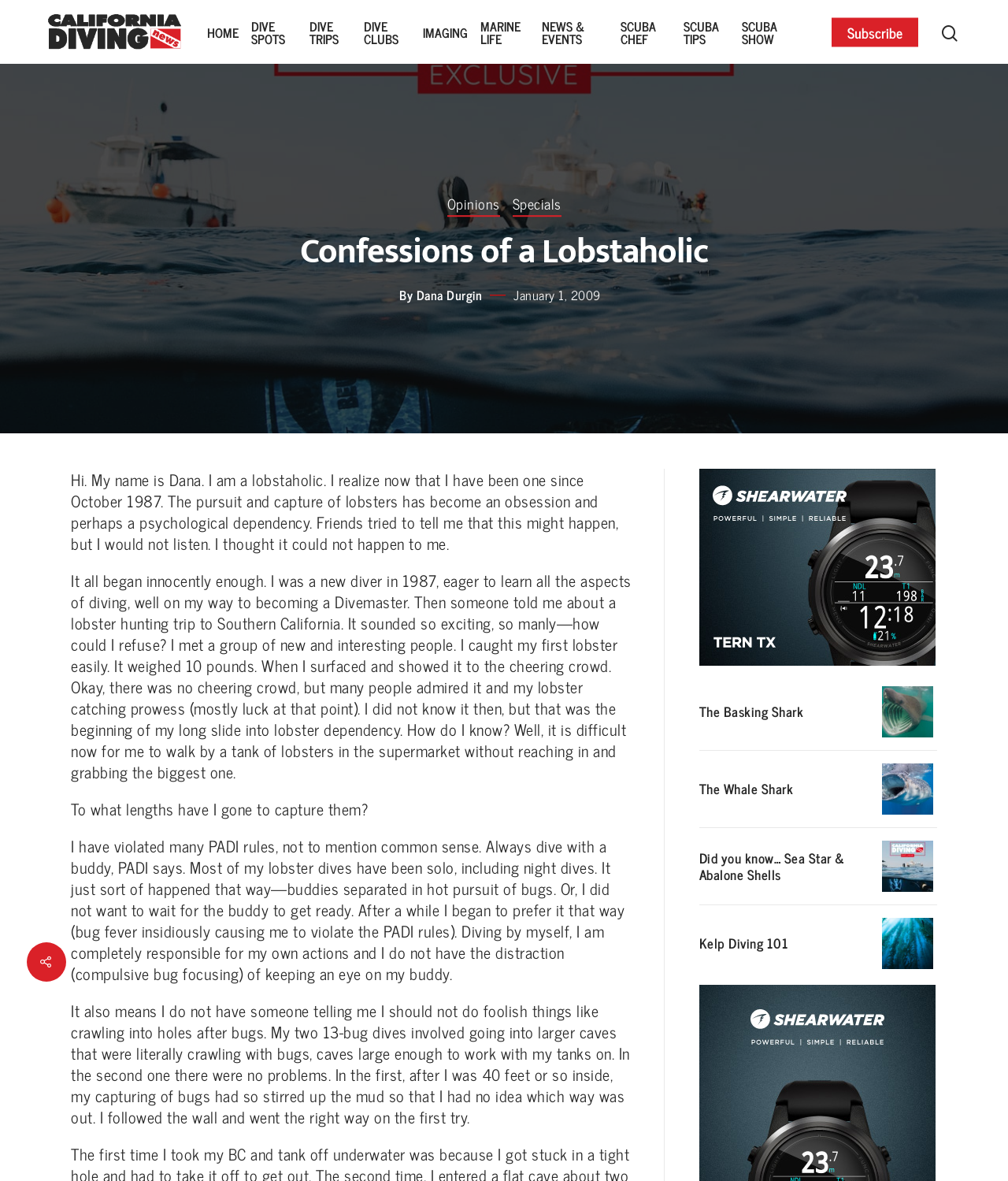Please identify the bounding box coordinates of the element's region that should be clicked to execute the following instruction: "Read about DIVE SPOTS". The bounding box coordinates must be four float numbers between 0 and 1, i.e., [left, top, right, bottom].

[0.249, 0.016, 0.295, 0.038]